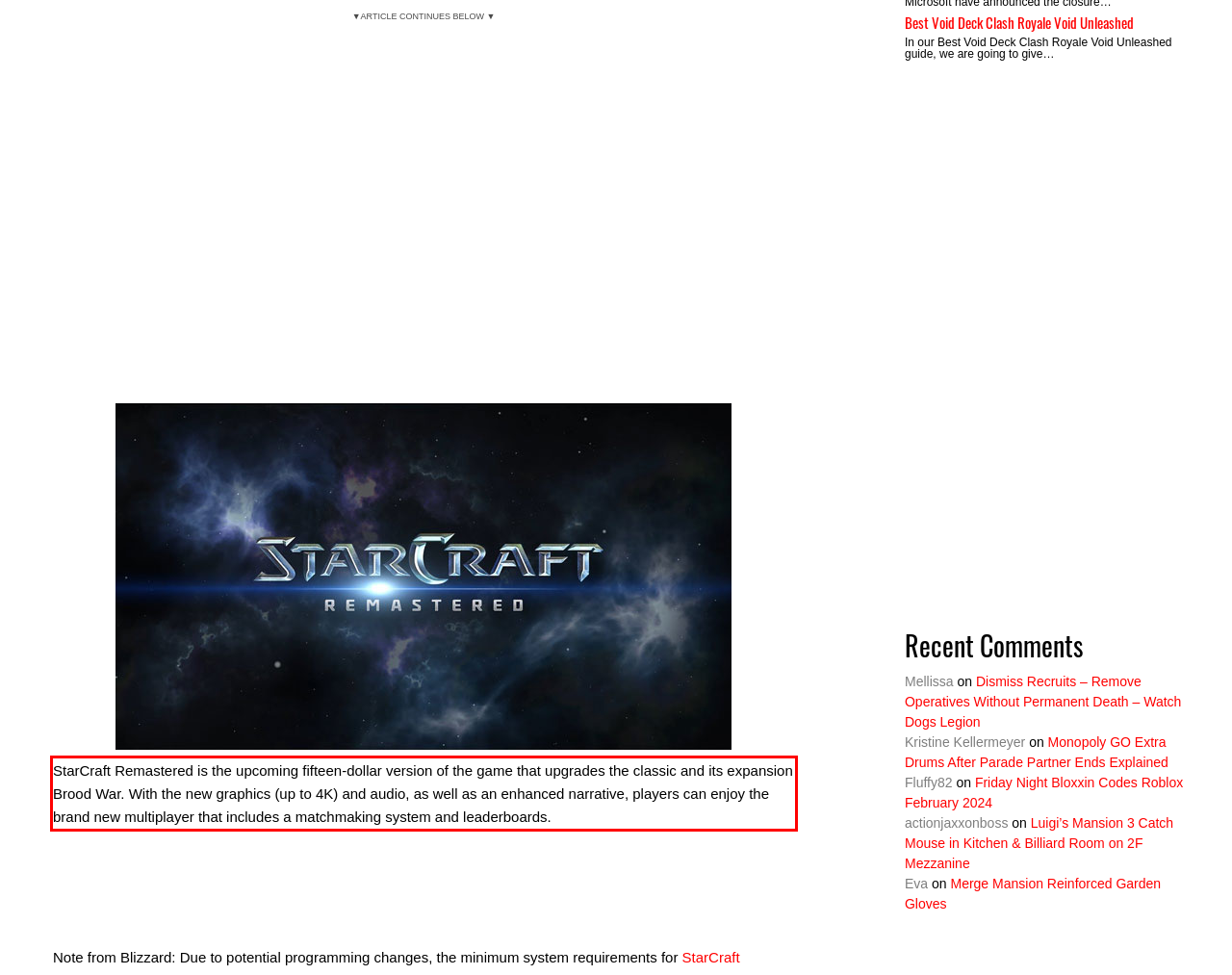Please identify and extract the text content from the UI element encased in a red bounding box on the provided webpage screenshot.

StarCraft Remastered is the upcoming fifteen-dollar version of the game that upgrades the classic and its expansion Brood War. With the new graphics (up to 4K) and audio, as well as an enhanced narrative, players can enjoy the brand new multiplayer that includes a matchmaking system and leaderboards.